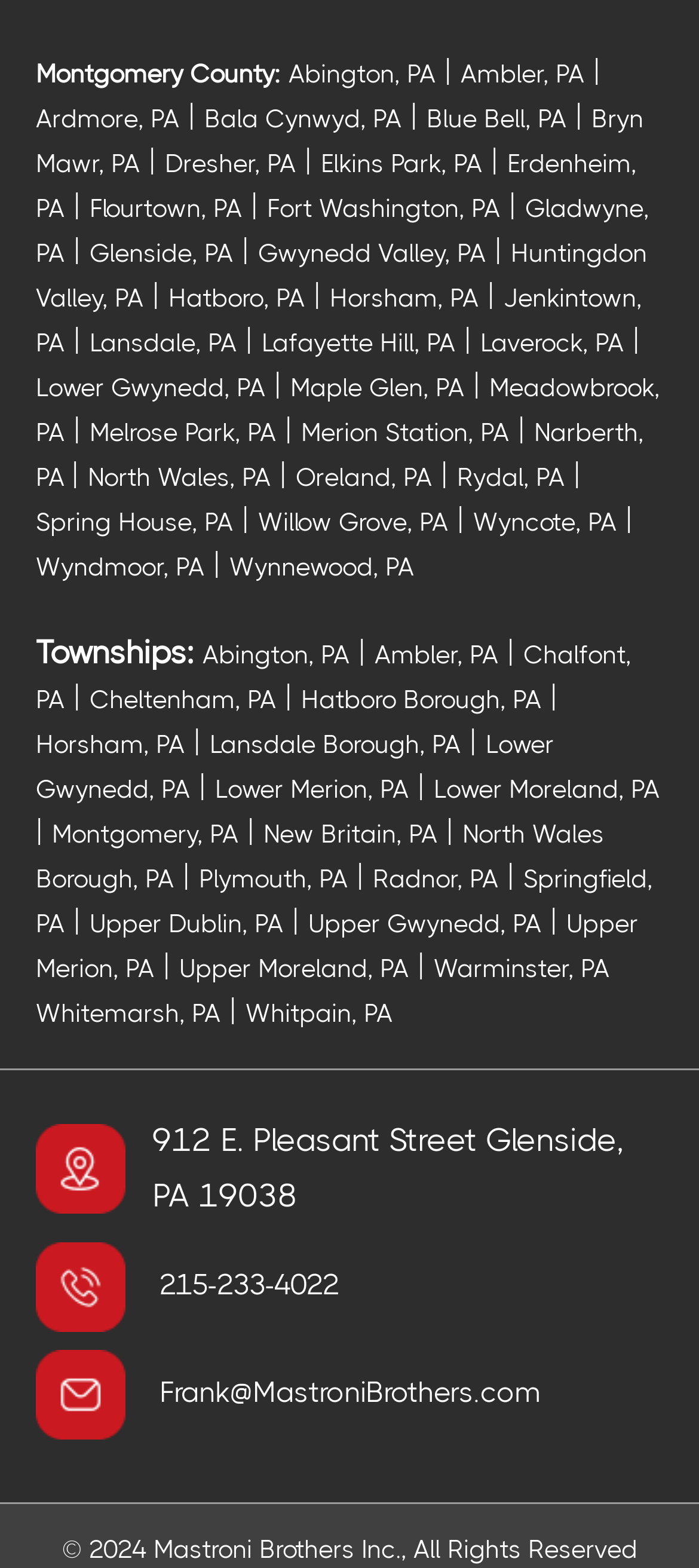Please determine the bounding box coordinates of the section I need to click to accomplish this instruction: "Check out Whitemarsh, PA".

[0.051, 0.637, 0.315, 0.655]